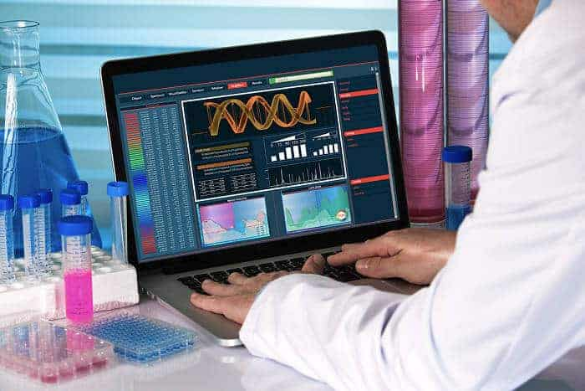Based on the image, provide a detailed response to the question:
What is the goal of the project in the laboratory?

The goal of the project in the laboratory is to develop highly specific cancer antibodies rapidly, which is reflected in the integration of technology in biomedicine and the innovative strides being made with proprietary technologies.